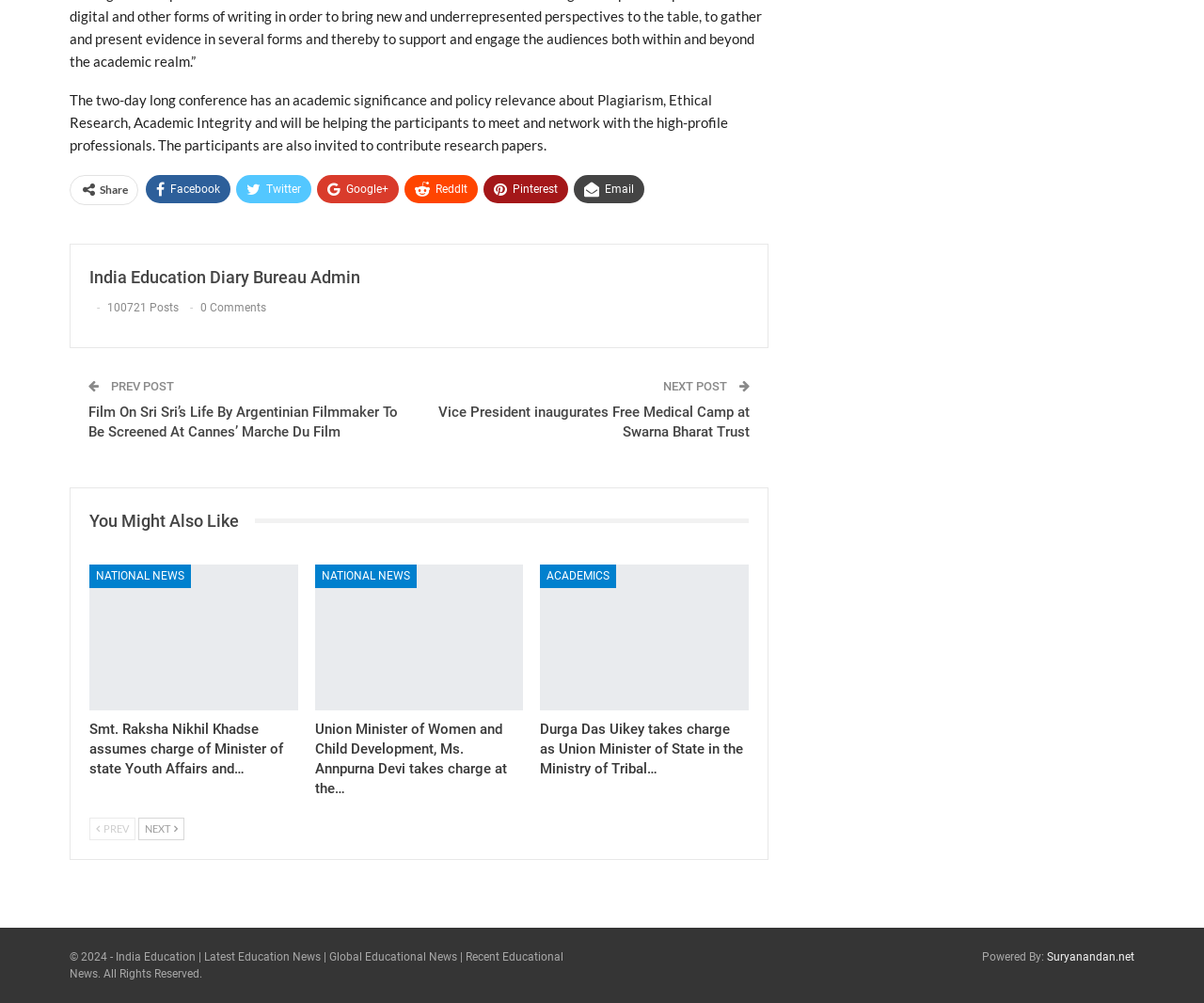Please find the bounding box coordinates for the clickable element needed to perform this instruction: "Click next page".

[0.115, 0.816, 0.153, 0.838]